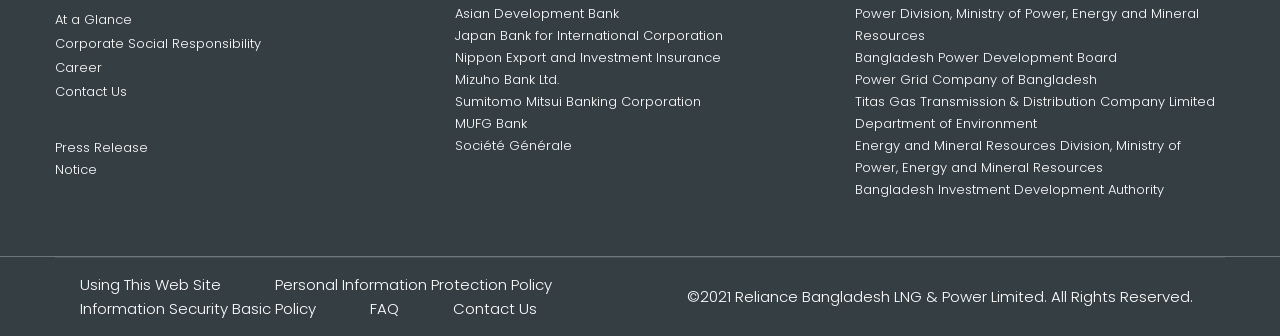Kindly respond to the following question with a single word or a brief phrase: 
What is the purpose of the 'Using This Web Site' link?

To provide information on using the website